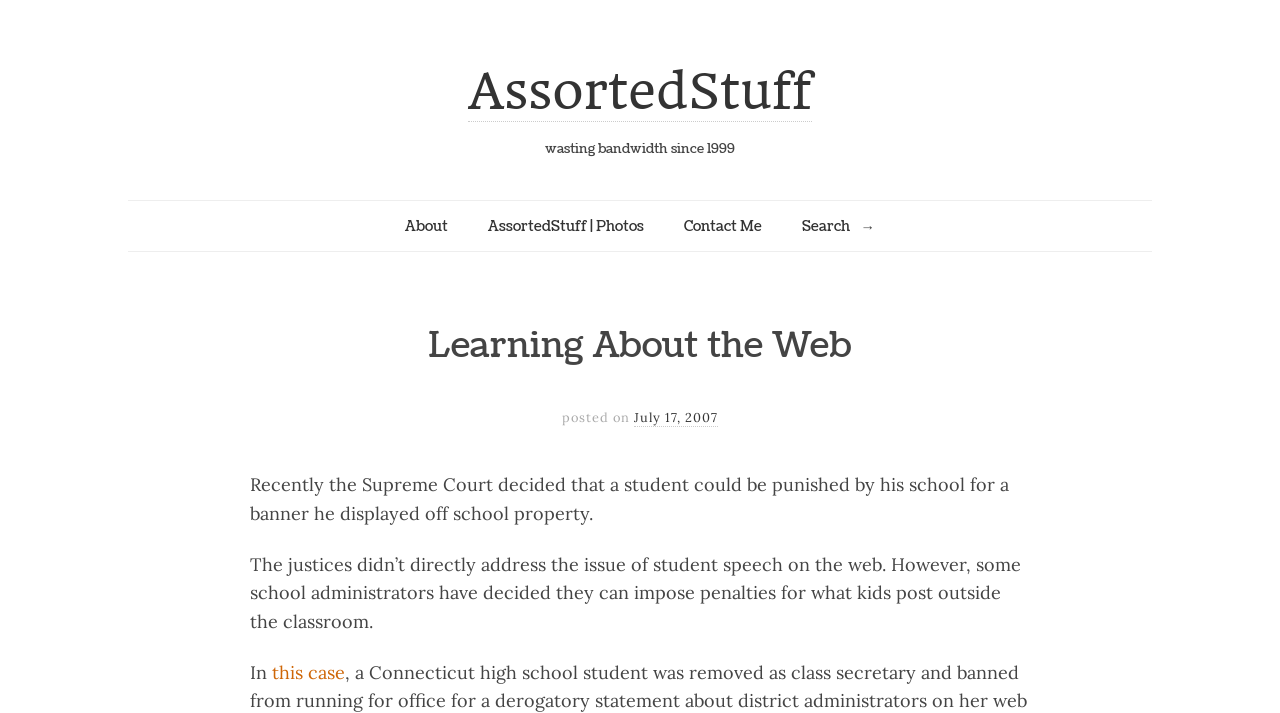Please give a short response to the question using one word or a phrase:
What is the name of the website?

AssortedStuff